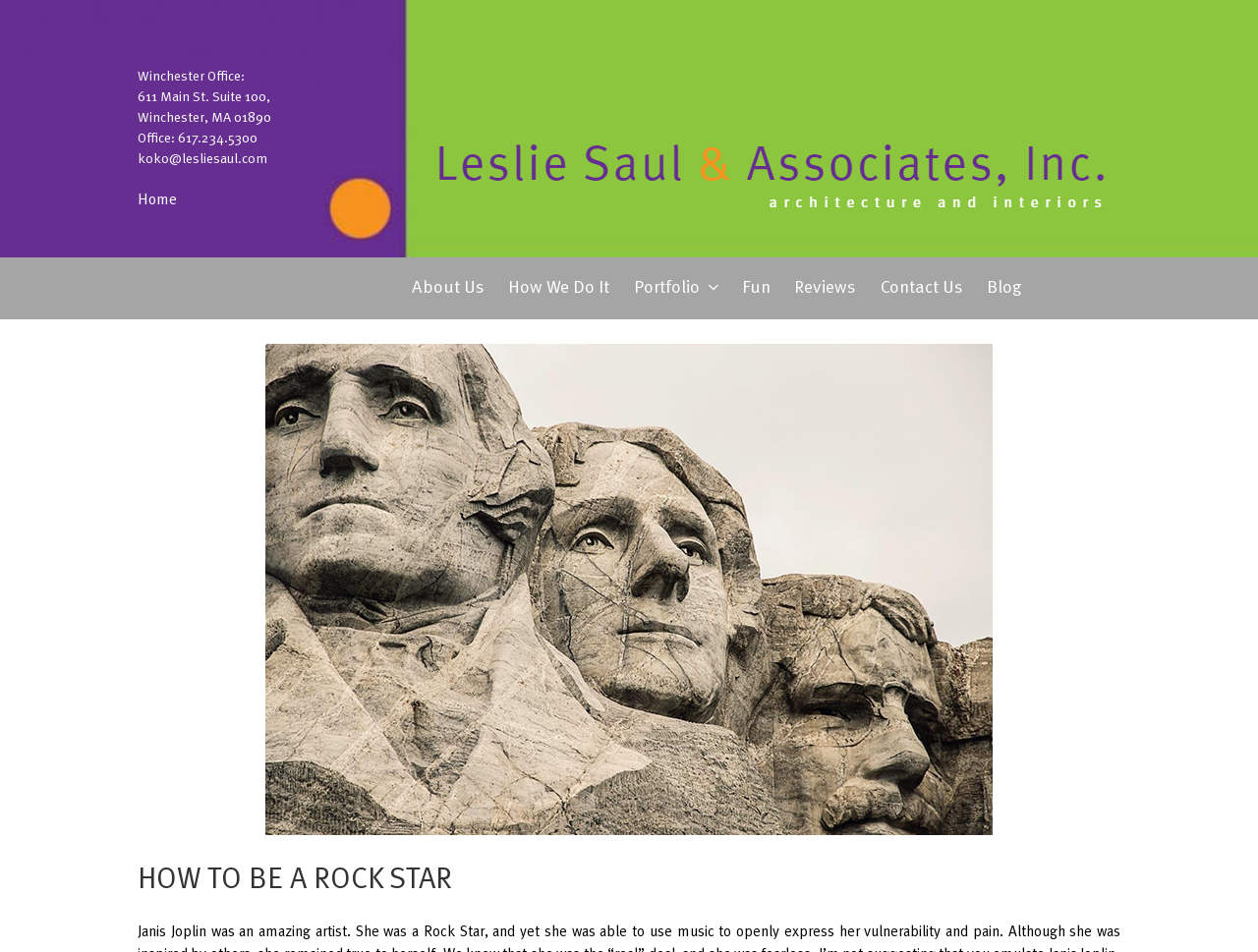How many menu items are in the top menu?
Look at the image and respond with a single word or a short phrase.

7